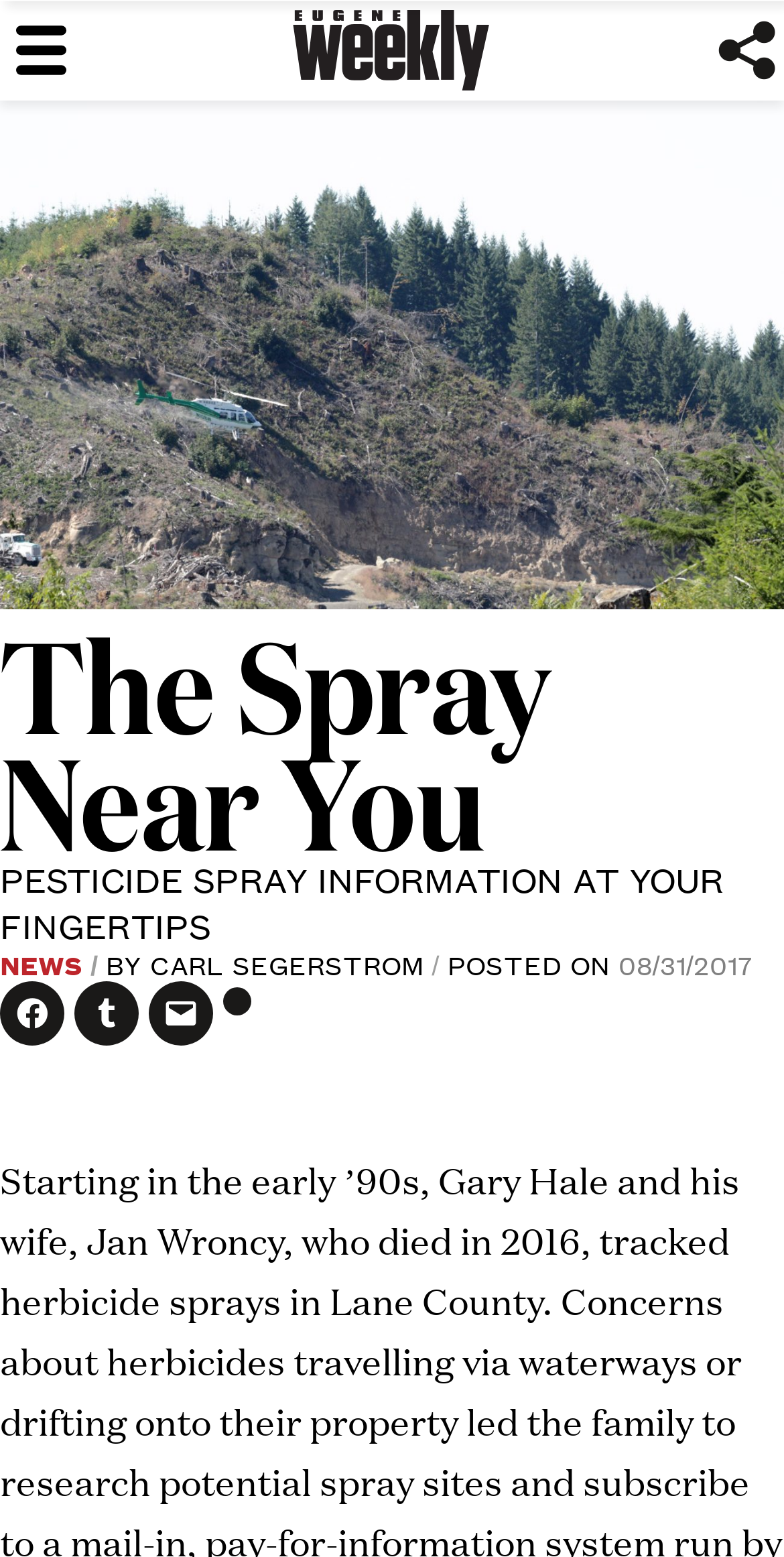What is the name of the publication?
Provide an in-depth and detailed explanation in response to the question.

The name of the publication can be found in the top-left corner of the webpage, where it says 'Eugene Weekly' in a heading element.